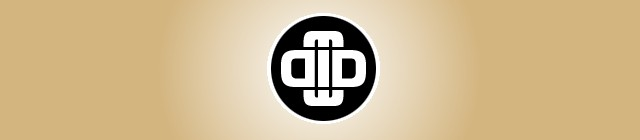What do professionals use djDecks for?
Please use the image to deliver a detailed and complete answer.

According to the caption, professionals use djDecks for mixing and scratching, which implies that the software is an essential tool for DJs looking to elevate their performances.